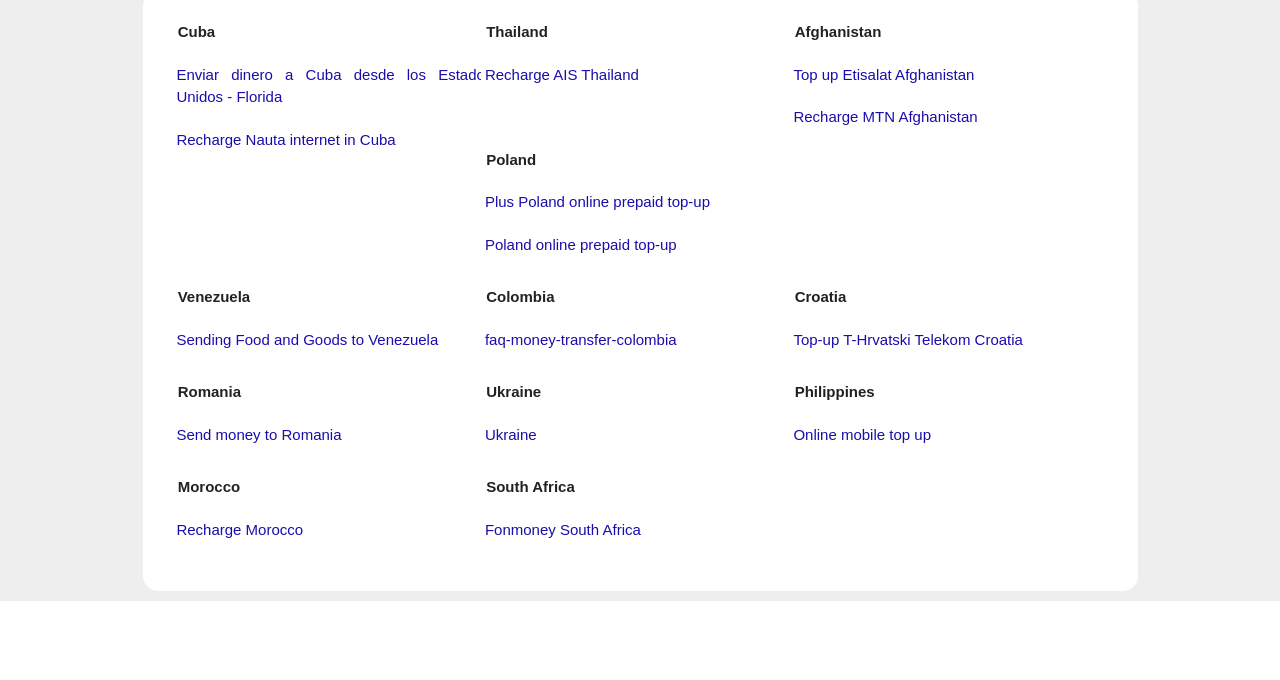How many countries are listed on this webpage?
Based on the screenshot, provide your answer in one word or phrase.

11